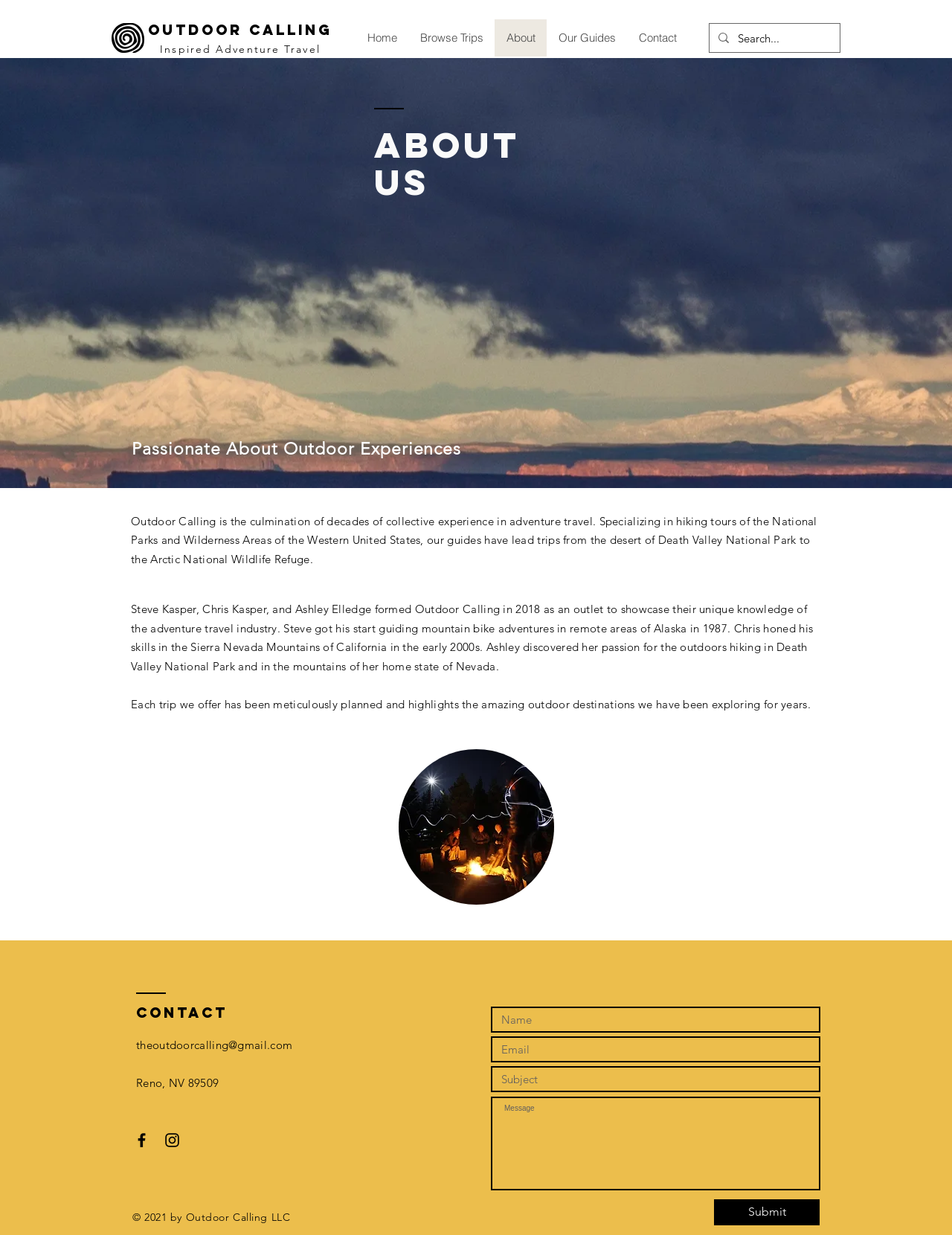Offer an in-depth caption of the entire webpage.

The webpage is about Outdoor Calling, an adventure travel company. At the top, there is a navigation menu with links to "Home", "Browse Trips", "About", "Our Guides", and "Contact". Below the navigation menu, there is a heading "ABOUT" followed by a subheading "US". 

To the left of the headings, there is an image of a spiral pattern. On the right side of the page, there is a search bar with a magnifying glass icon. 

The main content of the page is divided into sections. The first section describes the company, Outdoor Calling, and its founders, Steve Kasper, Chris Kasper, and Ashley Elledge. The text explains their experience in adventure travel and how they formed the company in 2018. 

Below this section, there is an image of a person in a natural setting. The next section highlights the company's meticulously planned trips to amazing outdoor destinations. 

Further down the page, there is a "Contact" section with a heading and a link to send an email to theoutdoorcalling@gmail.com. The company's address, Reno, NV 89509, is also provided. 

On the right side of the "Contact" section, there is a social bar with links to Facebook and Instagram. Below the social bar, there is a contact form with fields for name, email, subject, and a message. The form has a "Submit" button at the bottom. 

At the very bottom of the page, there is a copyright notice "© 2021 by Outdoor Calling LLC".